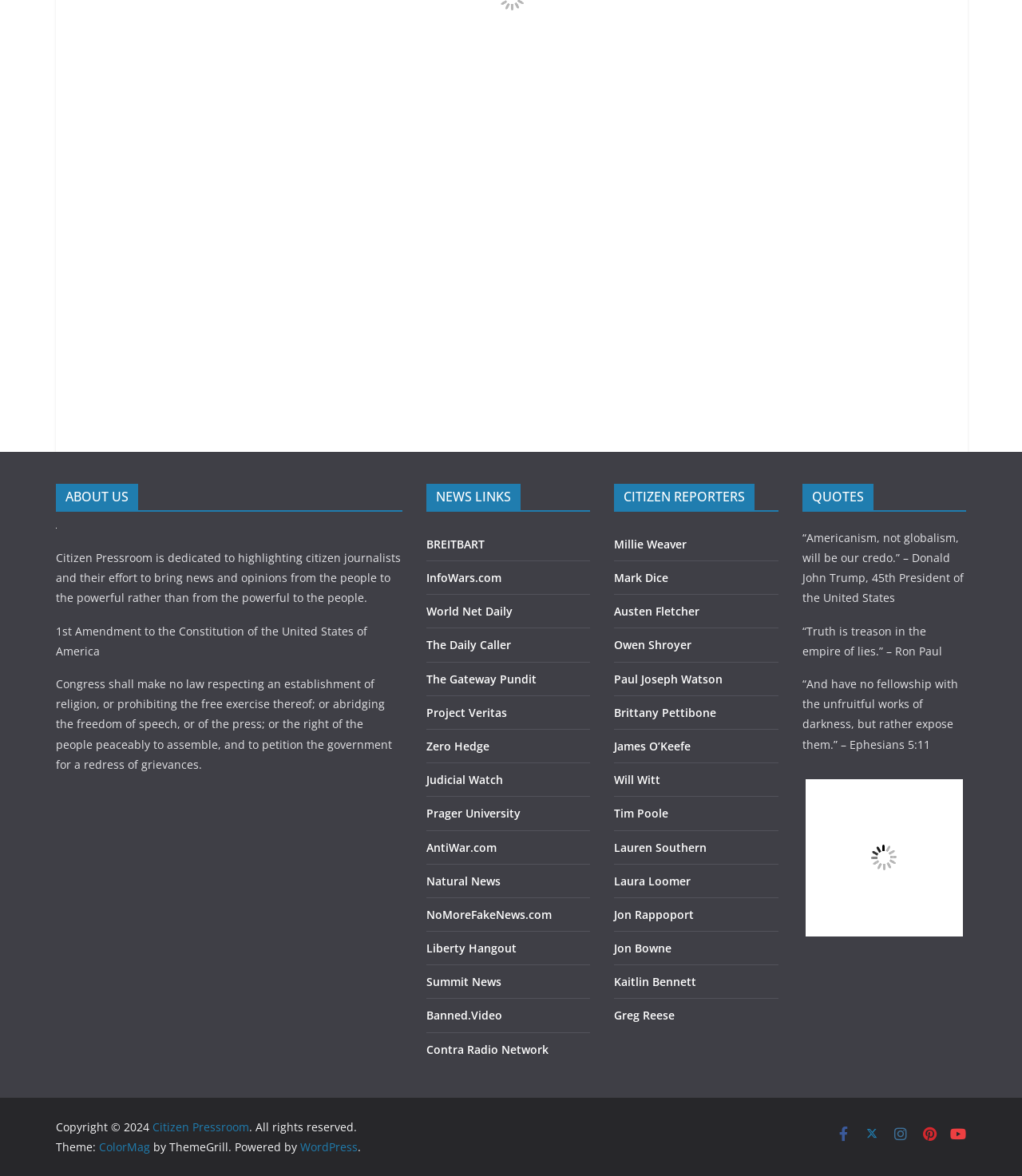Could you indicate the bounding box coordinates of the region to click in order to complete this instruction: "Send an email to elen.harthy@holistichealthcenter.ca".

None